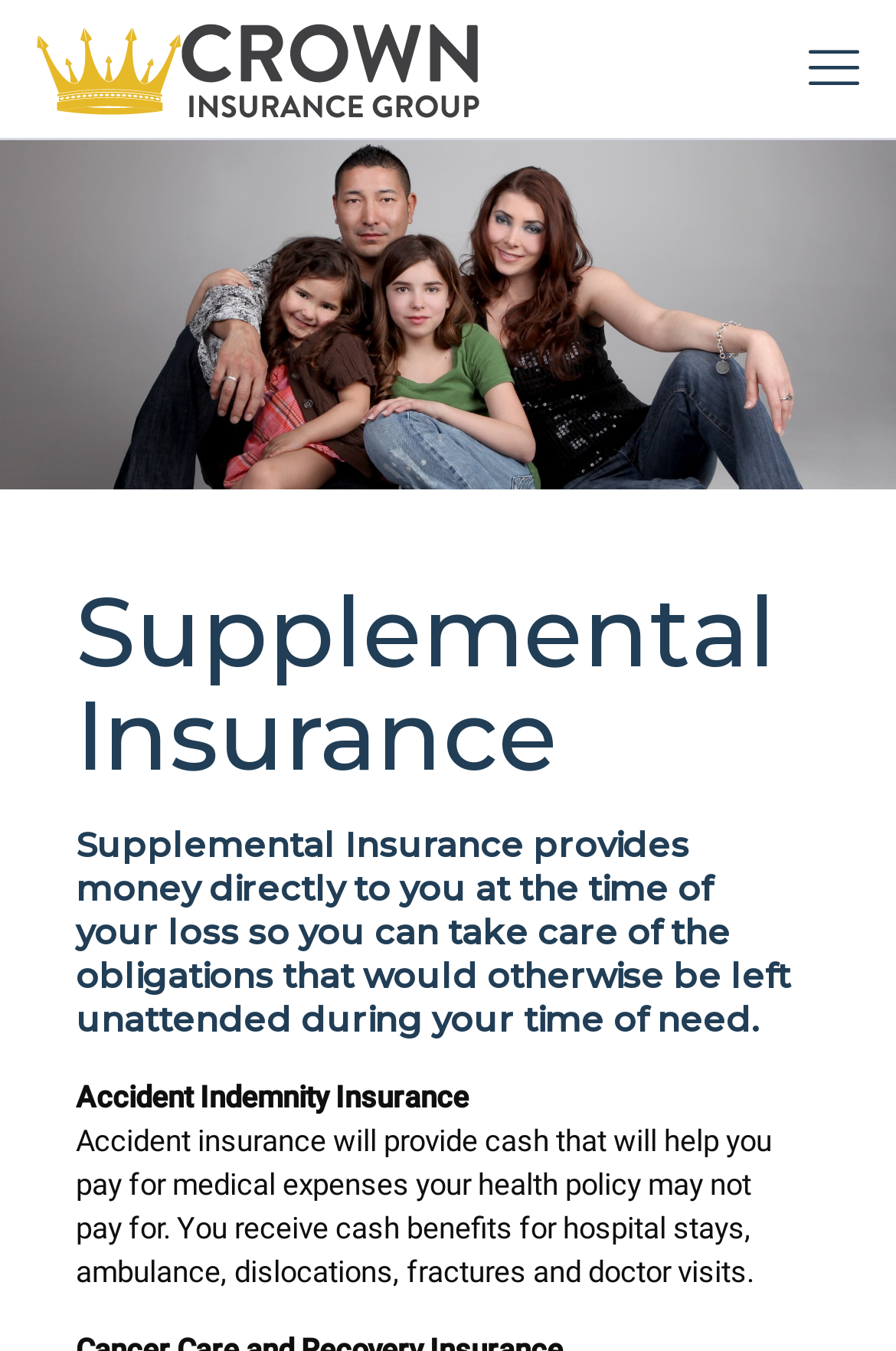Provide the bounding box coordinates, formatted as (top-left x, top-left y, bottom-right x, bottom-right y), with all values being floating point numbers between 0 and 1. Identify the bounding box of the UI element that matches the description: aria-label="mobile menu"

[0.887, 0.022, 0.974, 0.08]